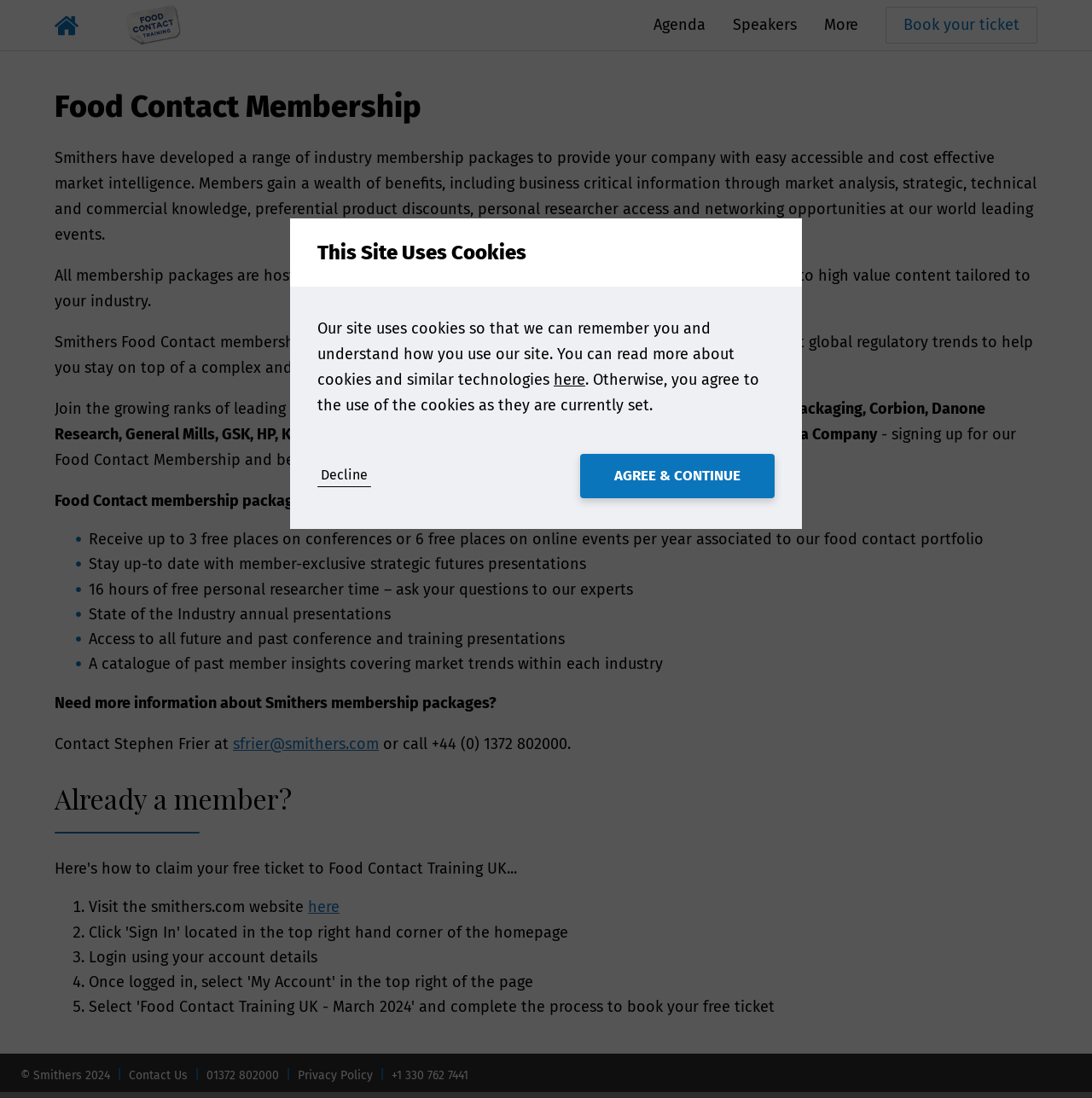Determine the bounding box coordinates of the clickable region to execute the instruction: "Contact Stephen Frier". The coordinates should be four float numbers between 0 and 1, denoted as [left, top, right, bottom].

[0.213, 0.669, 0.347, 0.686]